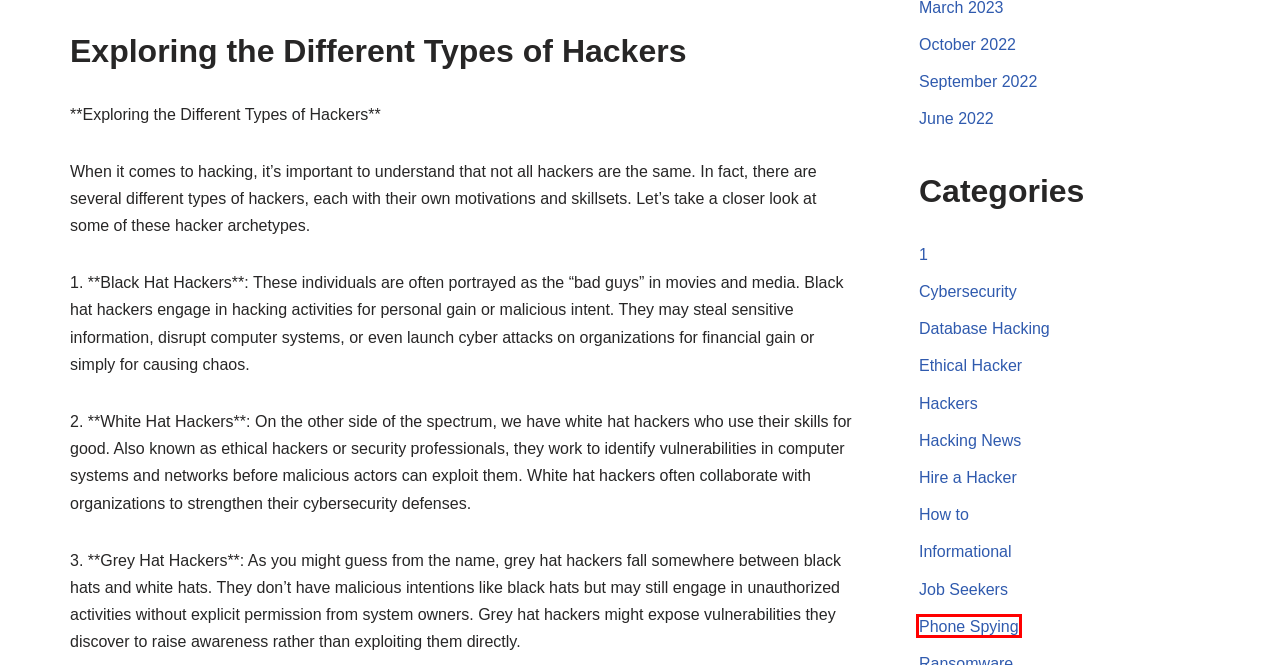Examine the screenshot of the webpage, which has a red bounding box around a UI element. Select the webpage description that best fits the new webpage after the element inside the red bounding box is clicked. Here are the choices:
A. How to - Hackers for Hire
B. Hire a Hacker - Hackers for Hire
C. Phone Spying - Hackers for Hire
D. Informational - Hackers for Hire
E. Database Hacking - Hackers for Hire
F. Hackers - Hackers for Hire
G. Ethical Hacker - Hackers for Hire
H. Hacking News - Hackers for Hire

C